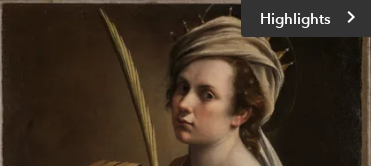Give a one-word or phrase response to the following question: What is the purpose of the label 'Highlights'?

To showcase significant works